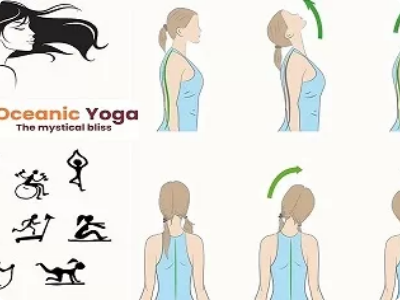Please provide a brief answer to the following inquiry using a single word or phrase:
What is the benefit of head tilts in yoga?

Improve blood circulation